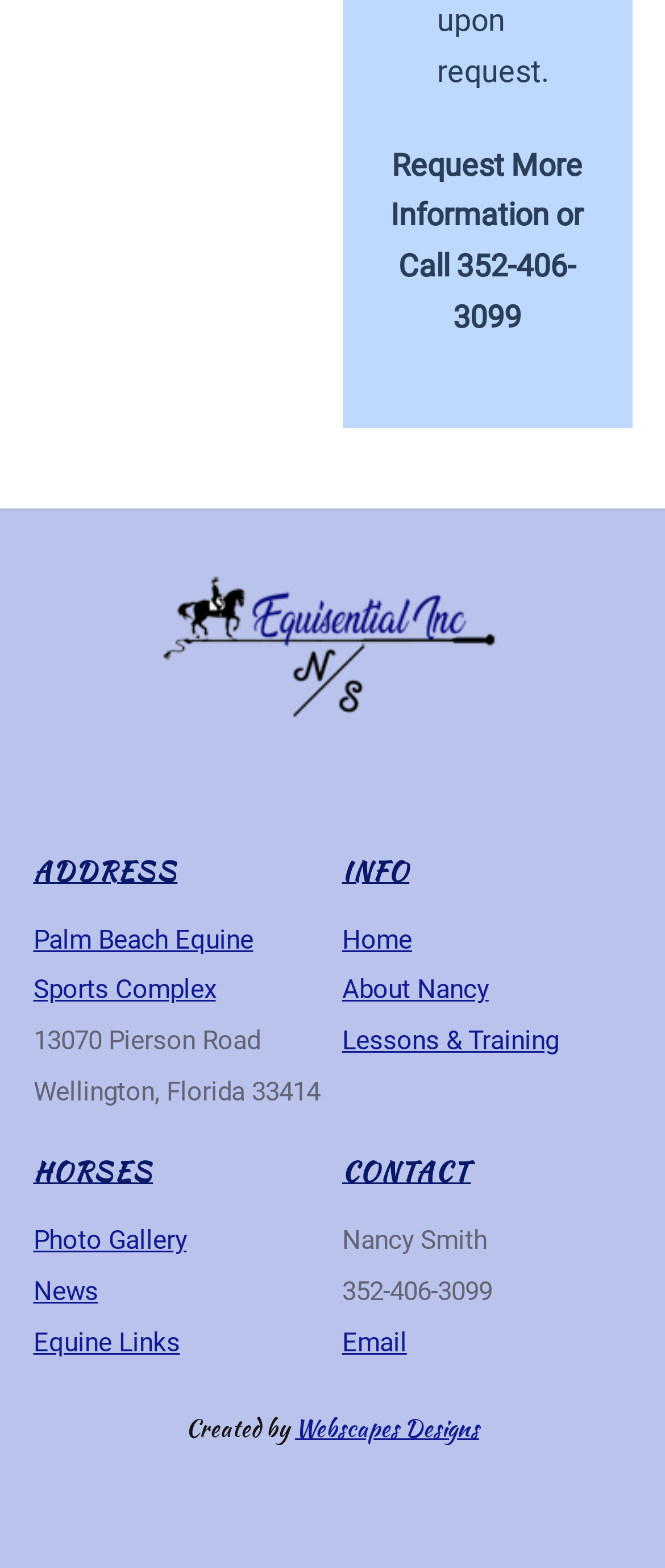Please identify the bounding box coordinates of the element that needs to be clicked to execute the following command: "View the Photo Gallery". Provide the bounding box using four float numbers between 0 and 1, formatted as [left, top, right, bottom].

[0.05, 0.782, 0.281, 0.801]